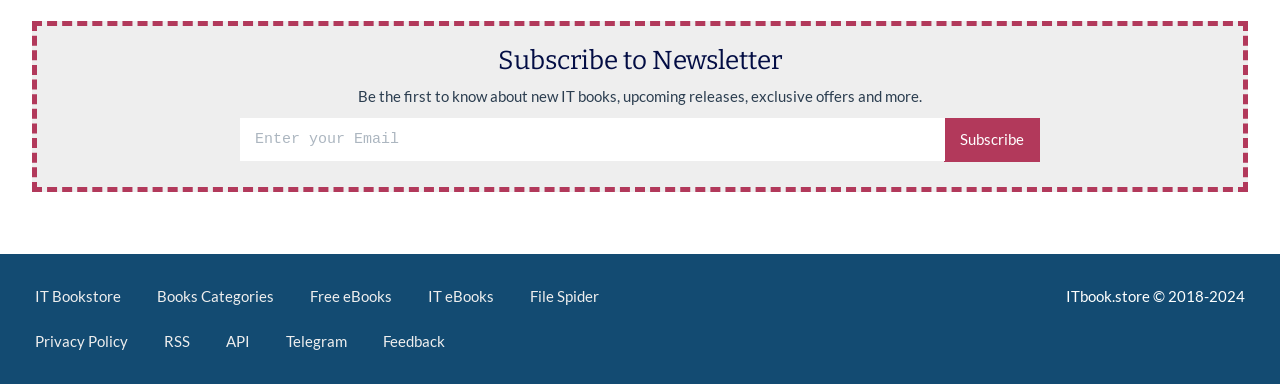Please specify the bounding box coordinates of the region to click in order to perform the following instruction: "Subscribe to the newsletter".

[0.188, 0.308, 0.812, 0.421]